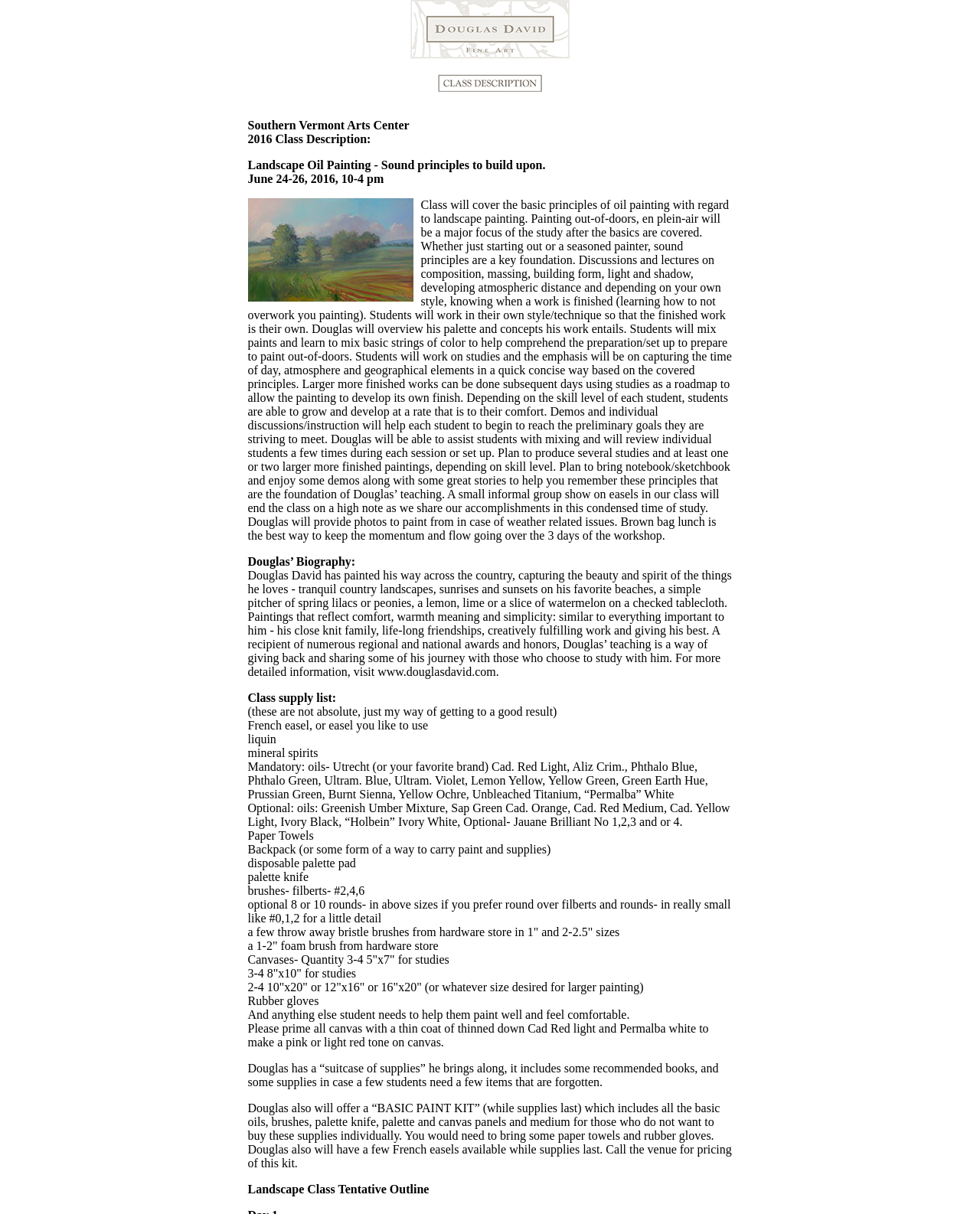What is the recommended brand of oil paints?
Answer with a single word or short phrase according to what you see in the image.

Utrecht